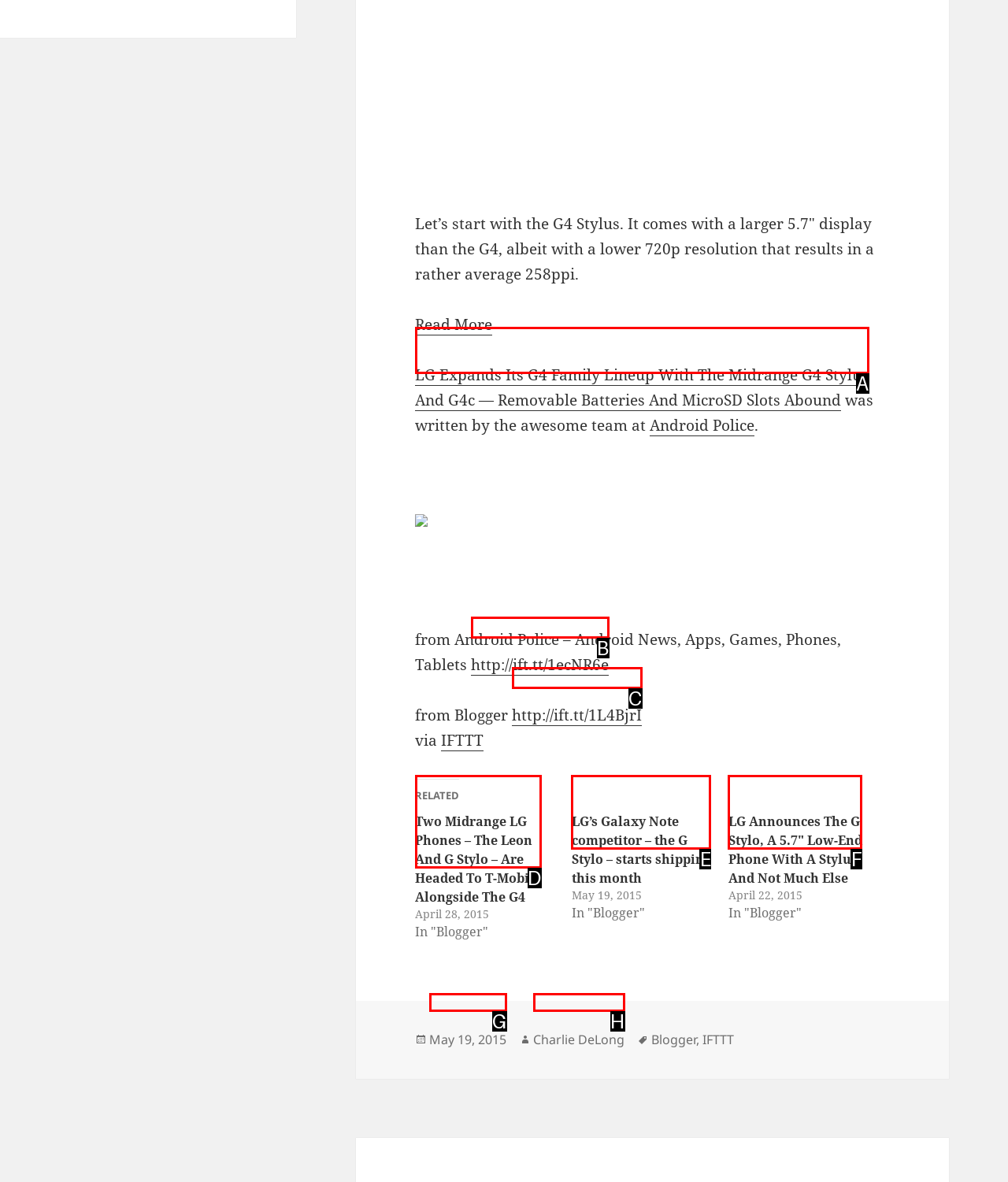Identify the HTML element you need to click to achieve the task: Read more about LG Expands Its G4 Family Lineup. Respond with the corresponding letter of the option.

A